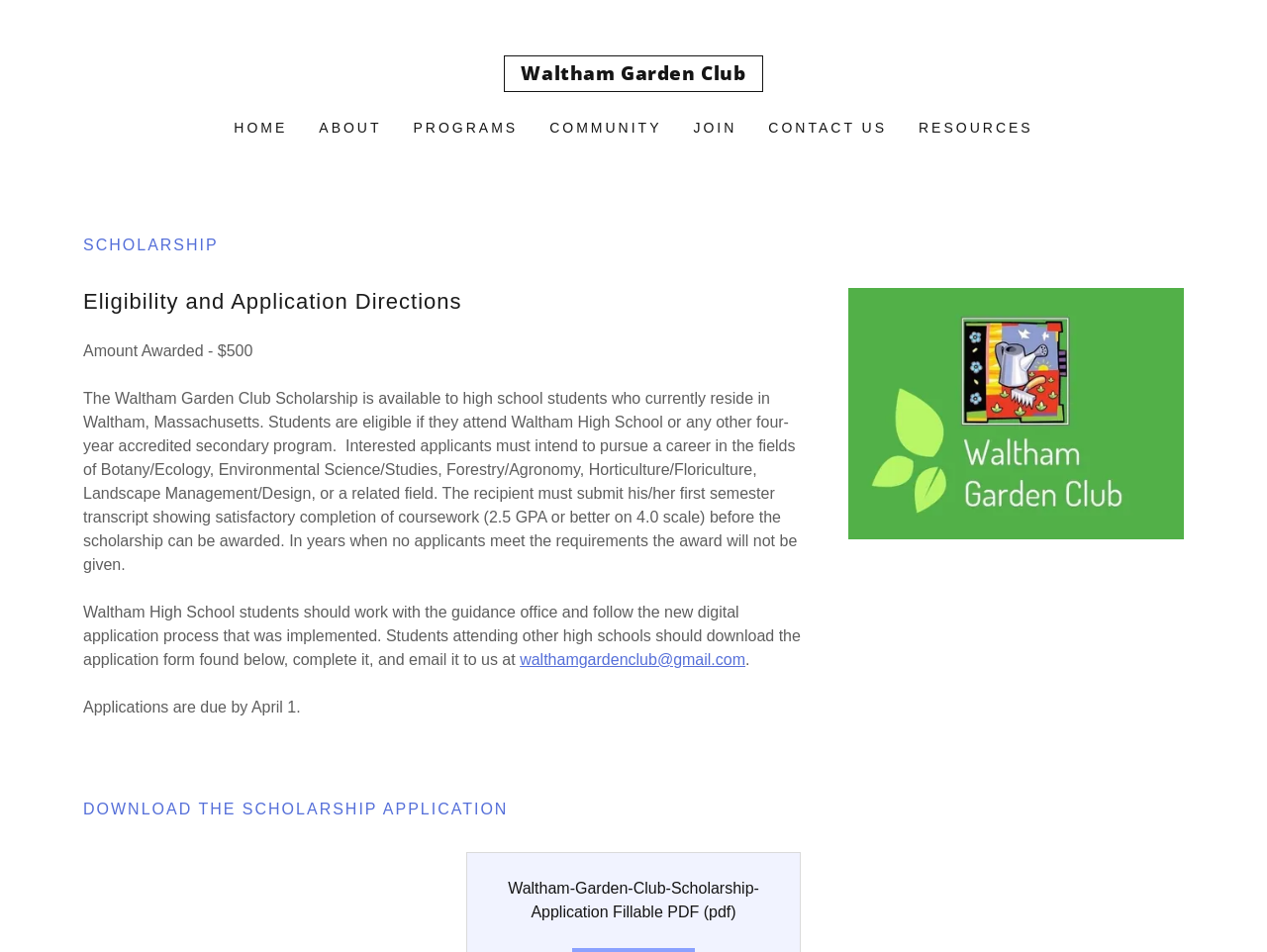What is the format of the scholarship application?
Please use the visual content to give a single word or phrase answer.

Fillable PDF